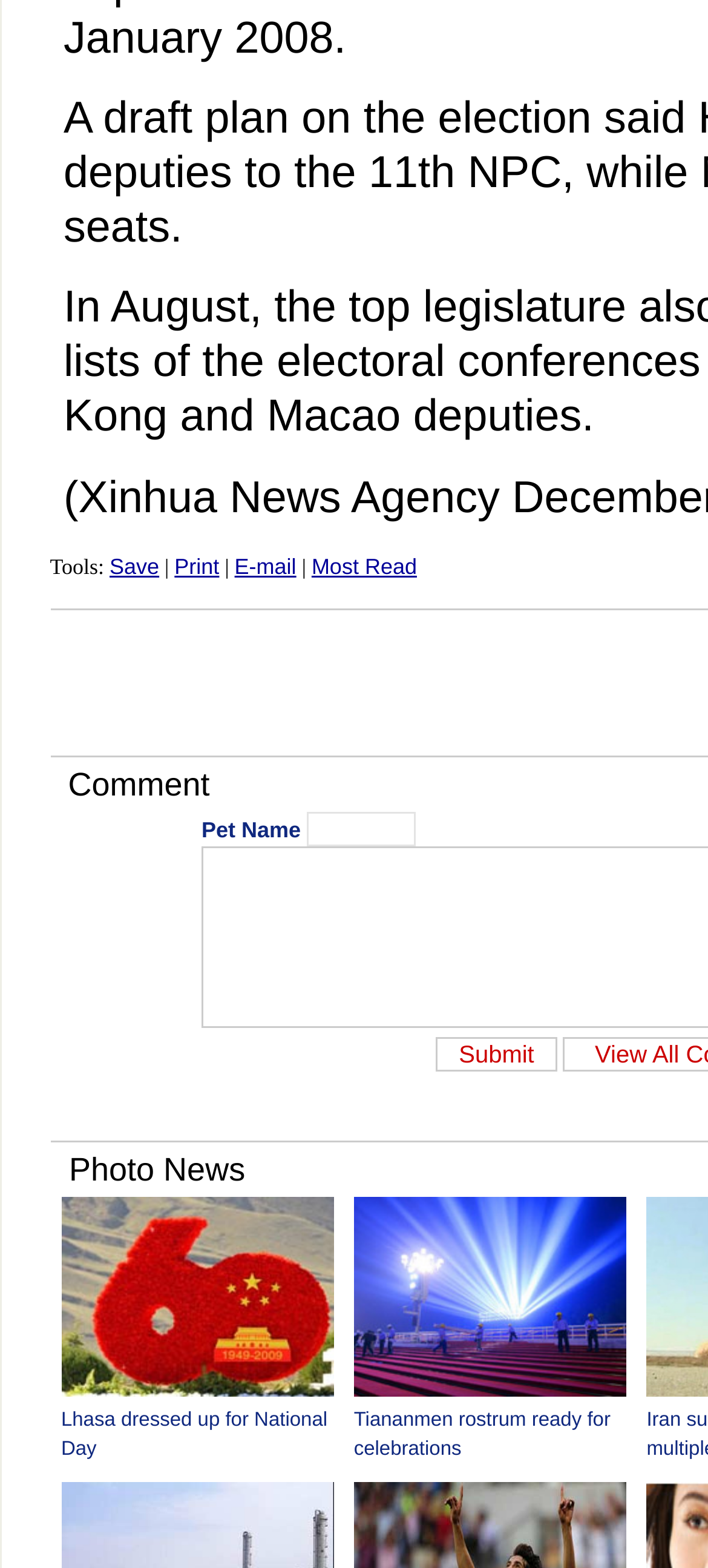Respond to the question below with a single word or phrase: How many elements are inside the 'Most Read' link?

2